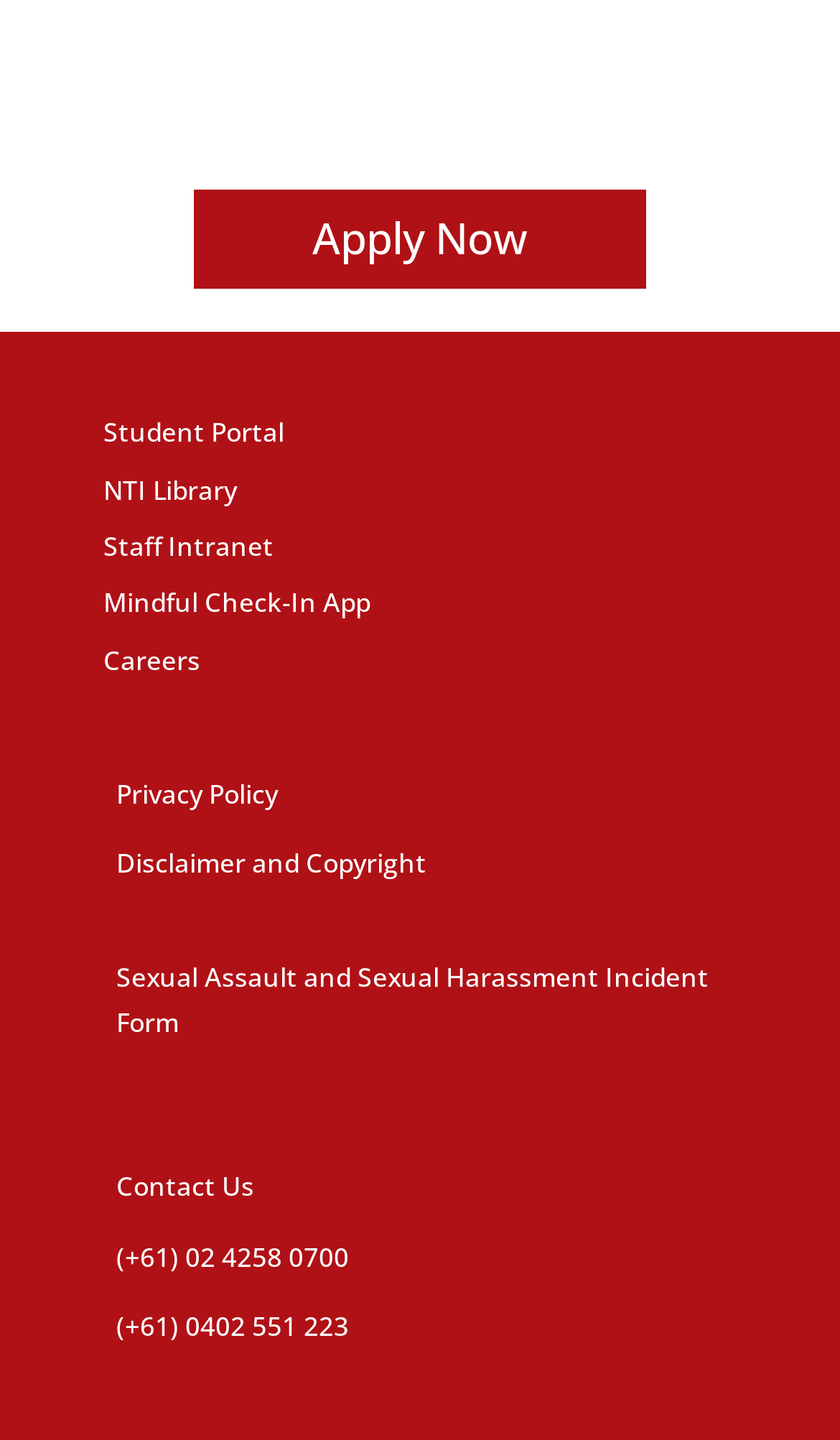What is the purpose of the 'Mindful Check-In App' link?
Please give a well-detailed answer to the question.

Based on the context of the link 'Mindful Check-In App' and its placement among other links related to student resources, I infer that the purpose of this link is related to mental health and wellness.